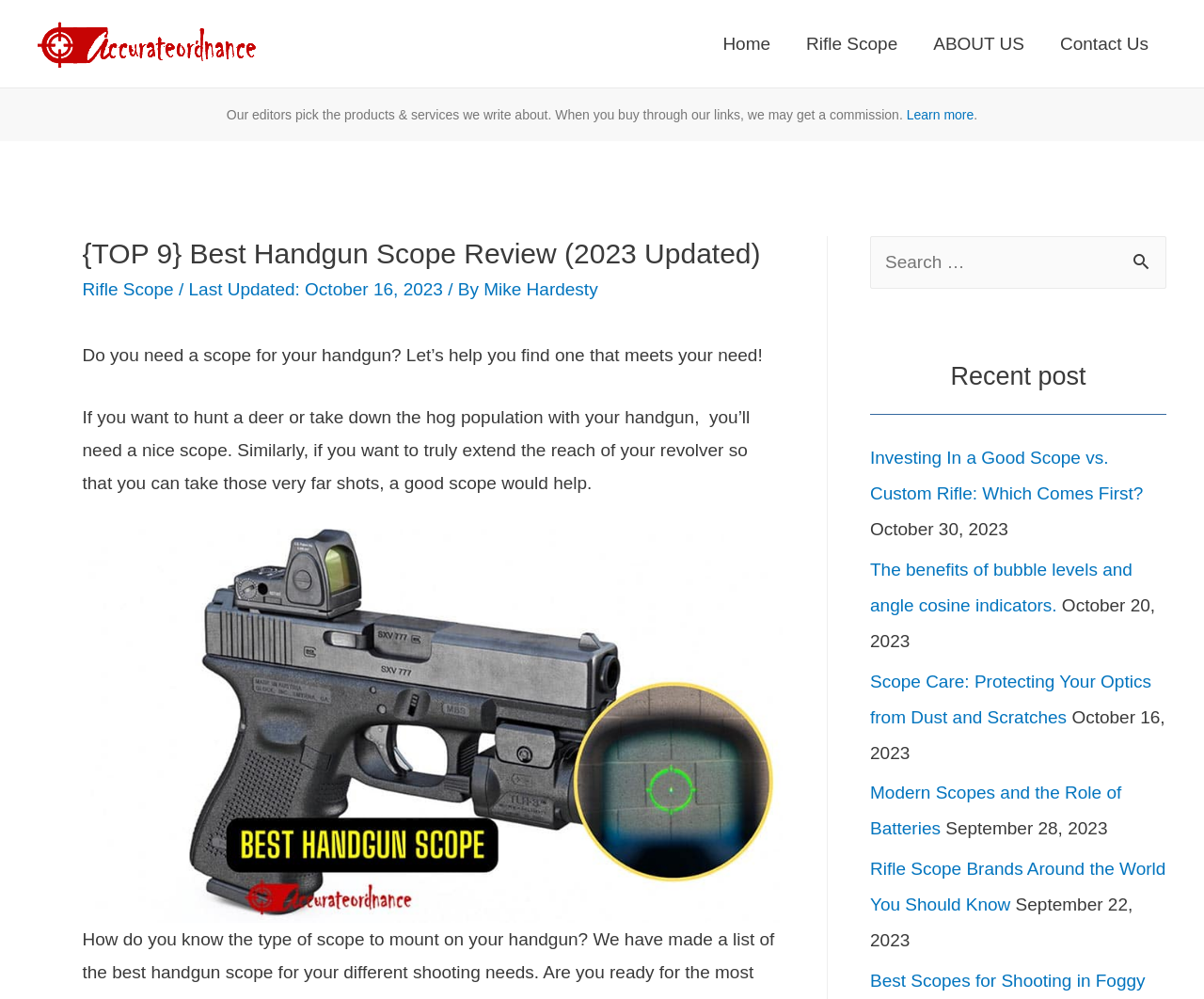Please identify the coordinates of the bounding box that should be clicked to fulfill this instruction: "Read the 'Rifle Scope' review".

[0.655, 0.0, 0.76, 0.088]